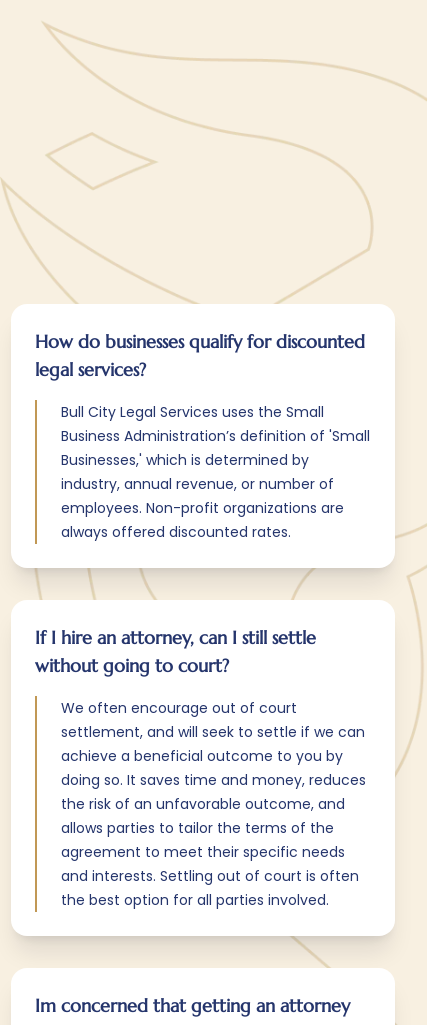Please study the image and answer the question comprehensively:
What type of organizations typically benefit from discounted rates?

The image highlights that non-profit organizations typically benefit from discounted rates, which is one of the criteria for businesses to qualify for discounted legal services according to Bull City Legal Services.